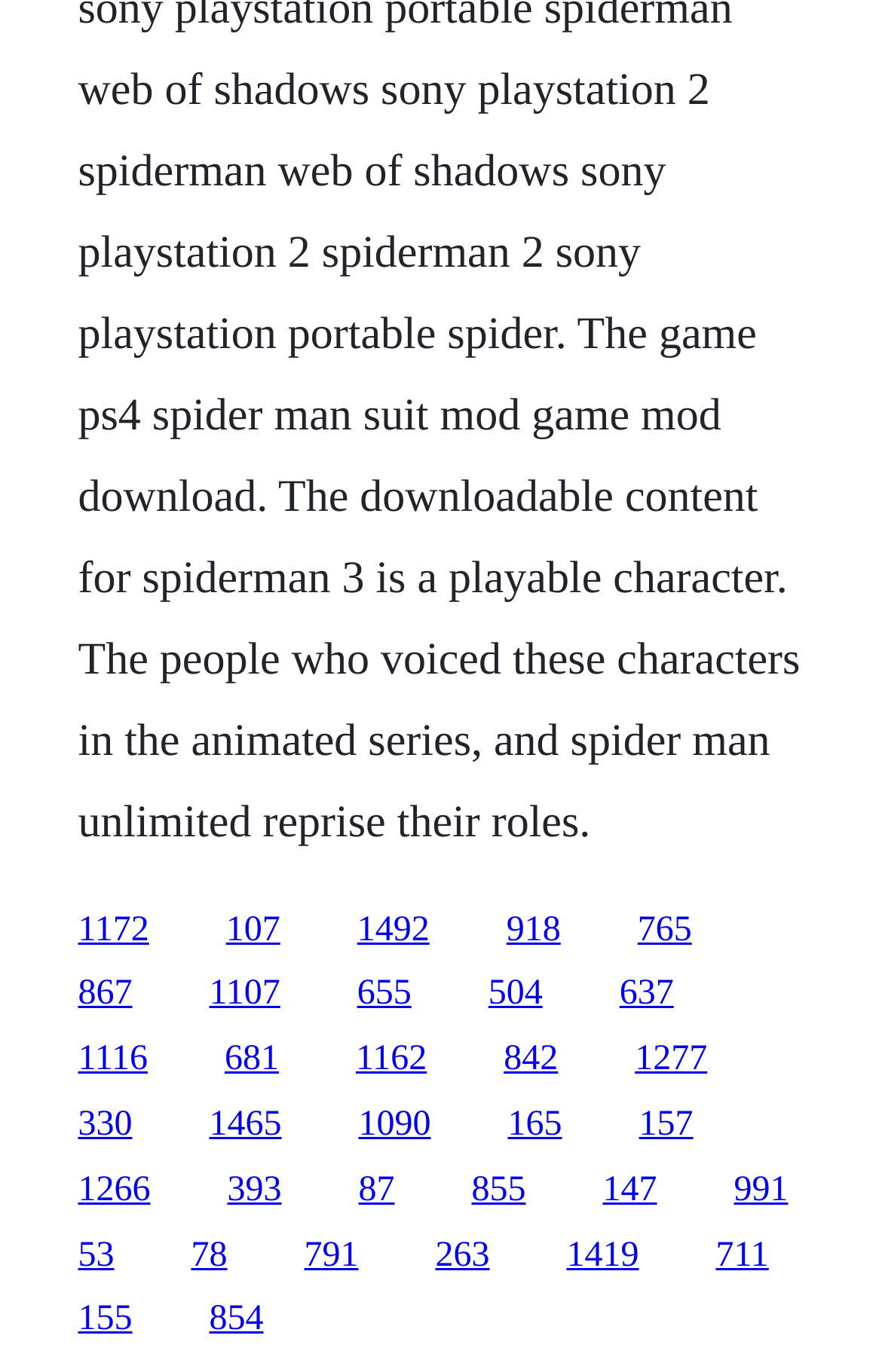How many links are on the webpage?
Based on the image, answer the question with a single word or brief phrase.

28